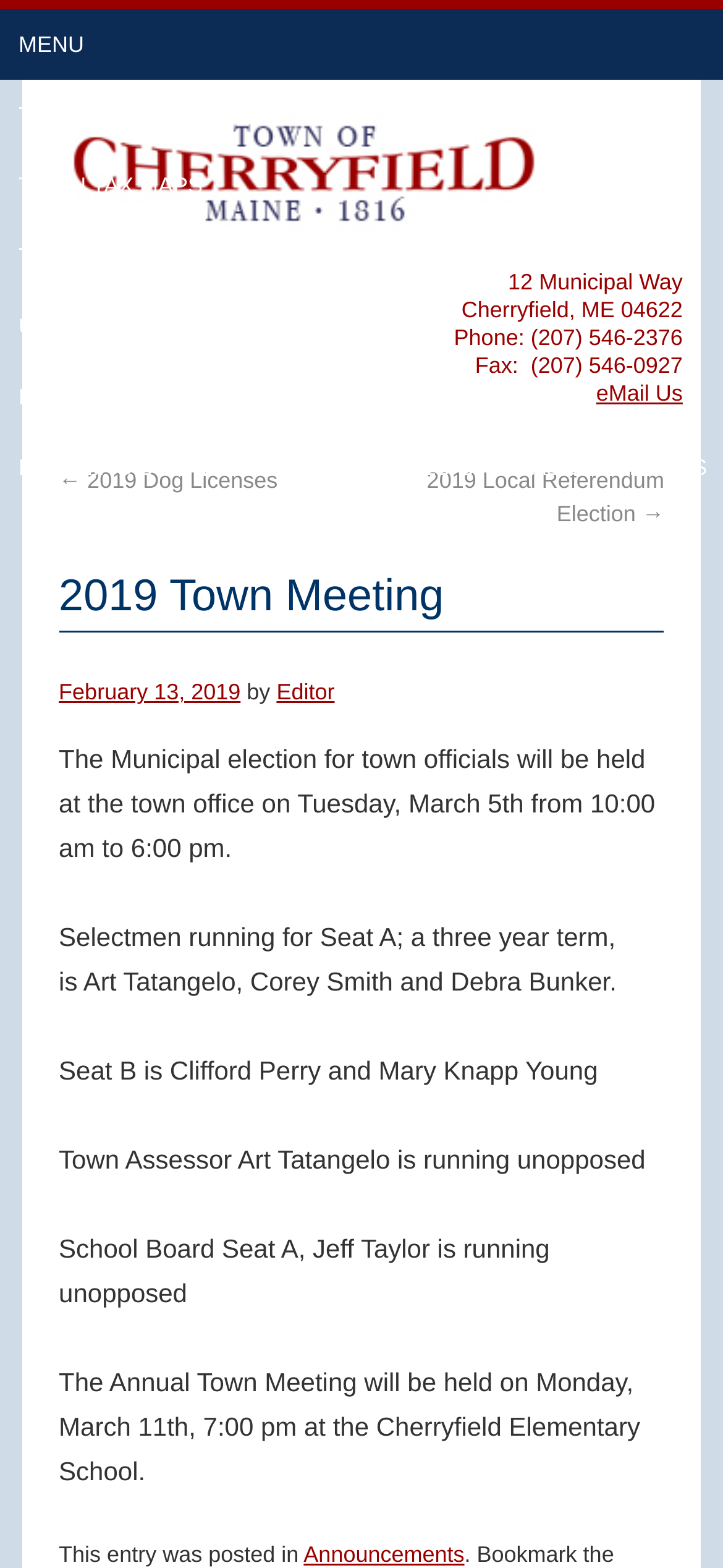Who is running for Seat A in the Selectmen election?
Please provide a single word or phrase as your answer based on the screenshot.

Art Tatangelo, Corey Smith, and Debra Bunker